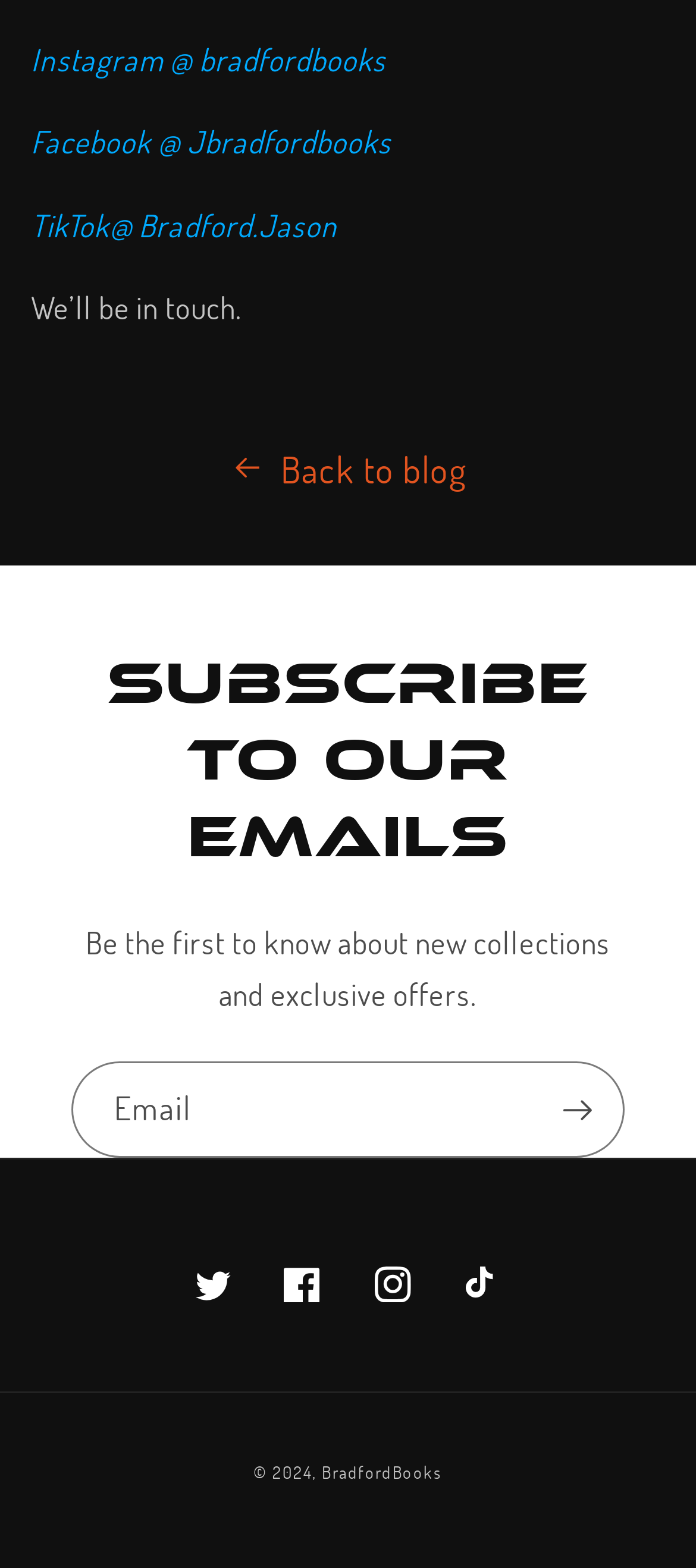Identify the bounding box coordinates of the region I need to click to complete this instruction: "Follow on Twitter".

[0.241, 0.79, 0.37, 0.848]